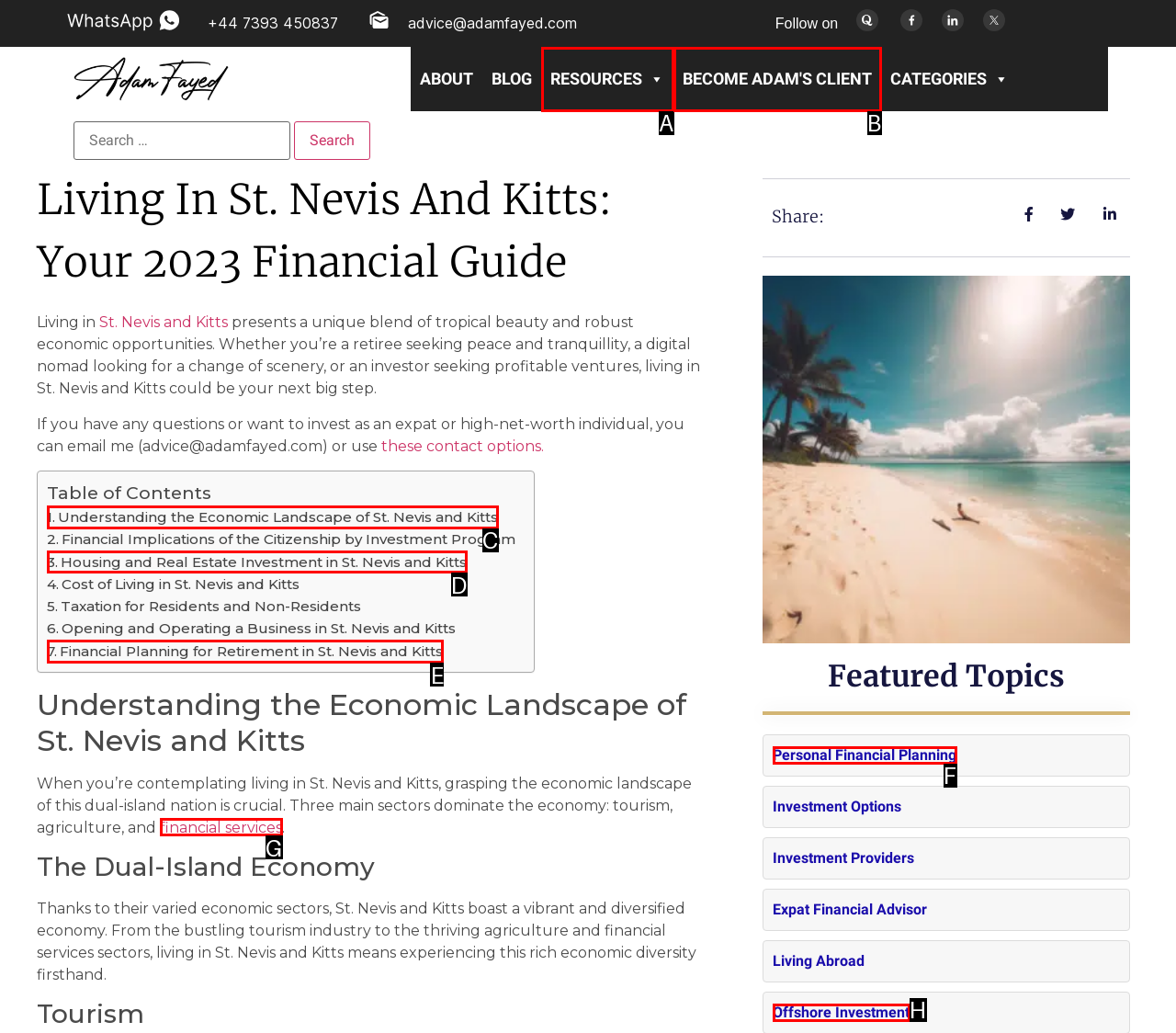Determine the right option to click to perform this task: Learn about financial planning for retirement
Answer with the correct letter from the given choices directly.

E